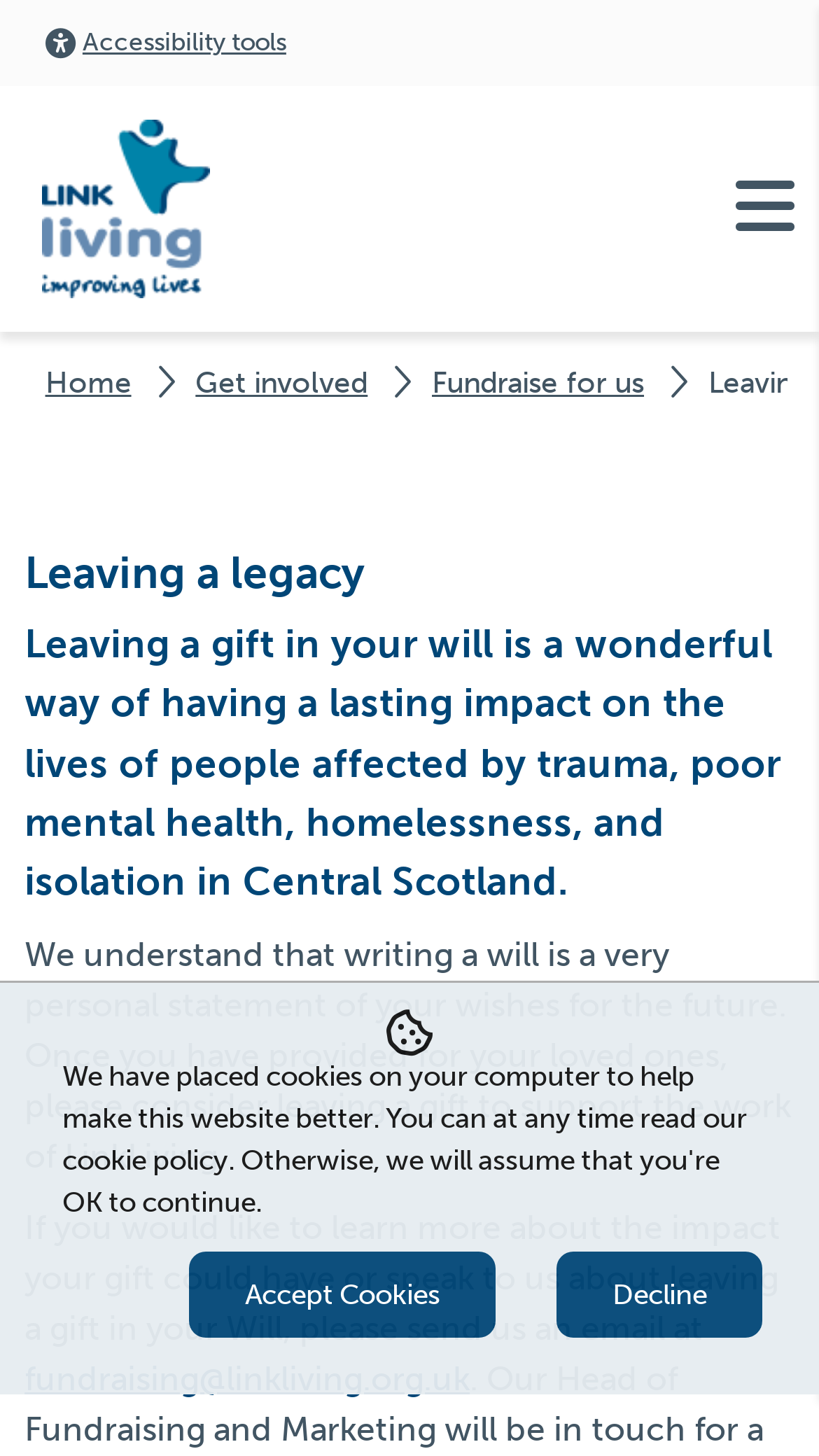Please find the bounding box coordinates of the element's region to be clicked to carry out this instruction: "Click the company logo".

[0.051, 0.059, 0.256, 0.228]